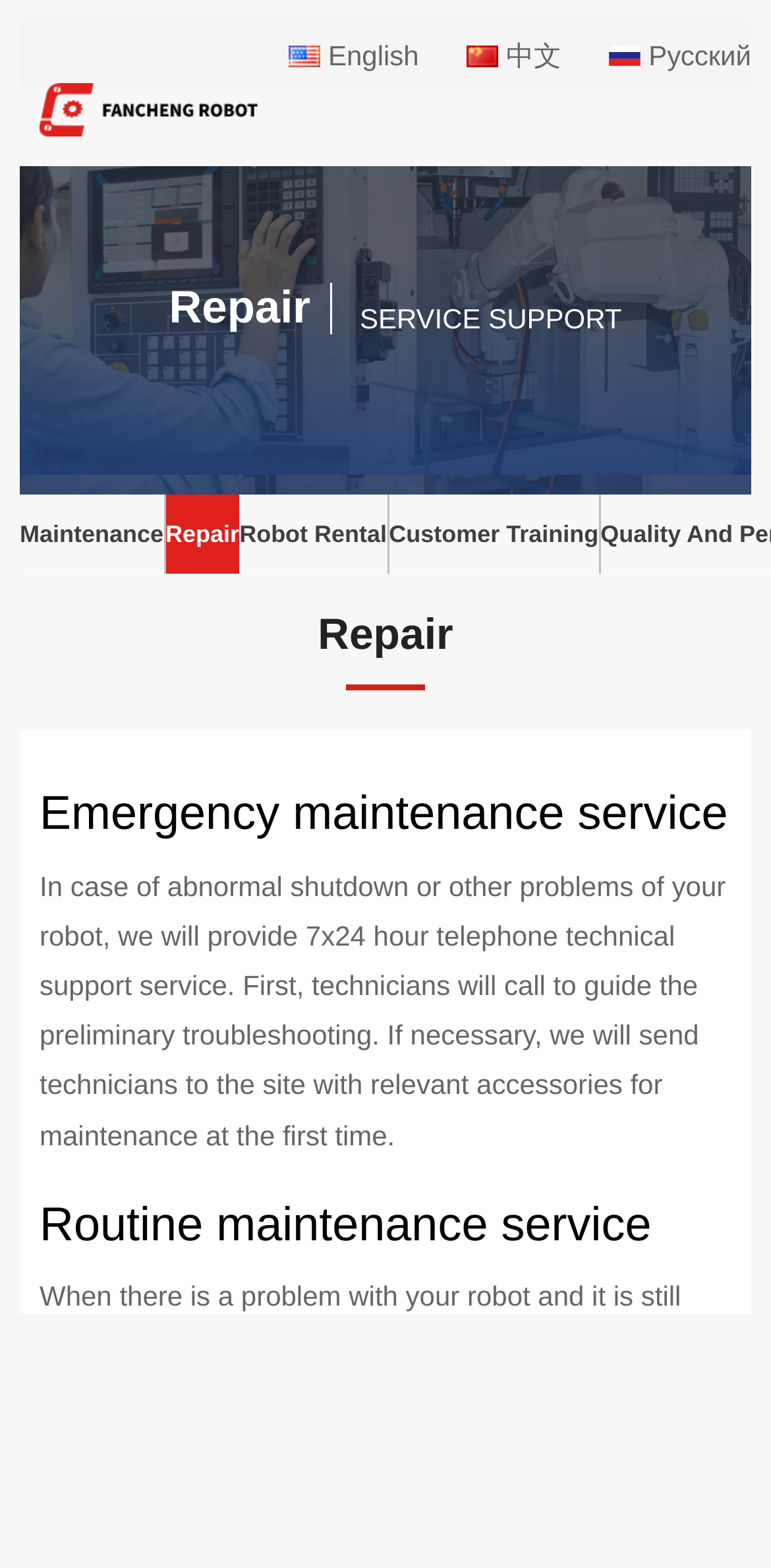Explain in detail what you observe on this webpage.

The webpage is about the "Repair-Fancheng robot" service. At the top left corner, there is a logo image with a corresponding link. Above the logo, there are three language selection links: "English", "中文", and "Русский", each accompanied by a small flag icon.

Below the logo, there is a heading that reads "Repair". To the right of the heading, there is a static text "SERVICE SUPPORT". Underneath, there are four links: "Maintenance", "Repair", "Robot Rental", and "Customer Training", arranged horizontally.

Further down, there is another heading that reads "Repair" again. Below this heading, there is a section about emergency maintenance service. The section title is "Emergency maintenance service" and it is followed by a paragraph of text that describes the service, which includes 7x24 hour telephone technical support and on-site maintenance.

Below the emergency maintenance section, there is another section about routine maintenance service, titled "Routine maintenance service".